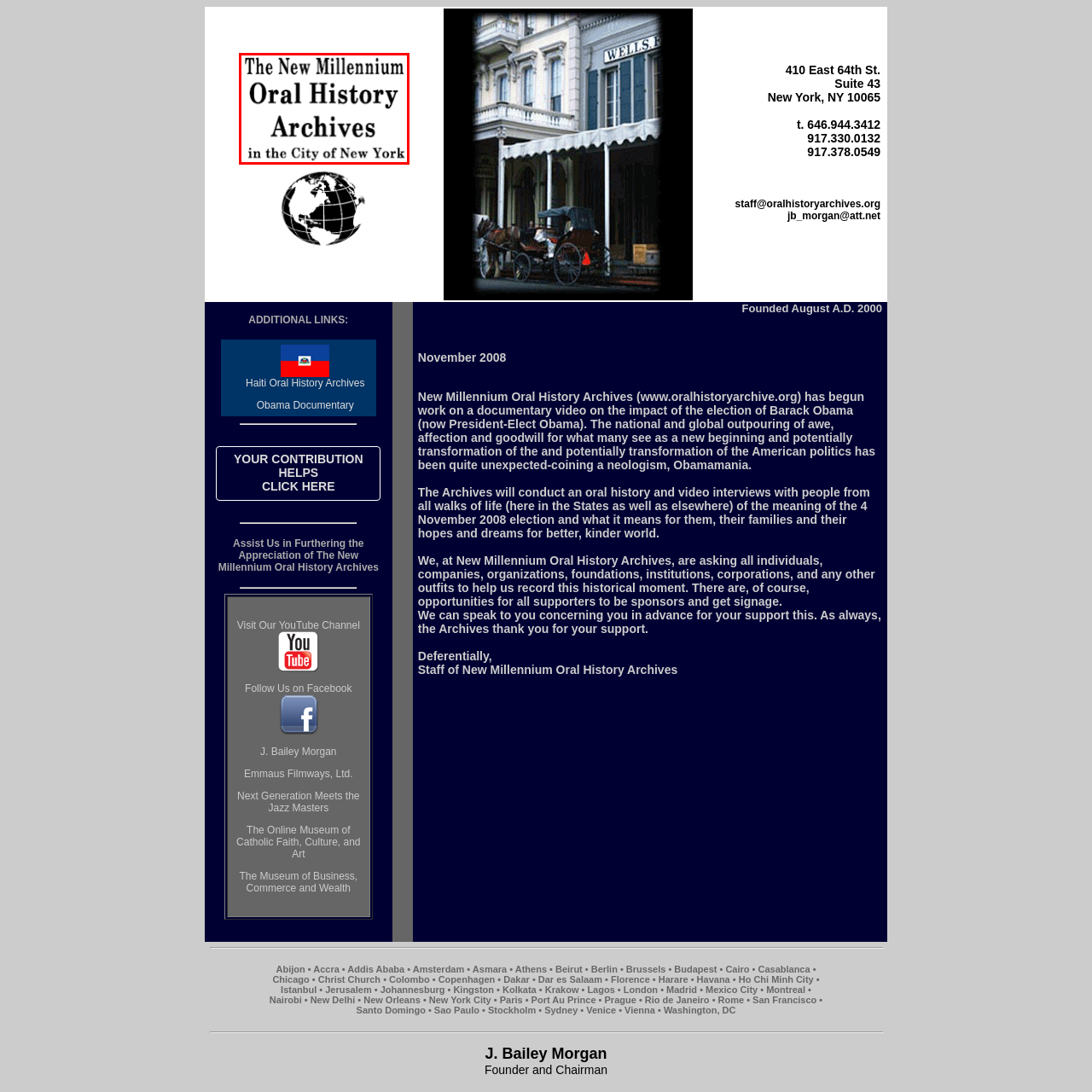Direct your attention to the image encased in a red frame, What is emphasized below the main title? Please answer in one word or a brief phrase.

Archives